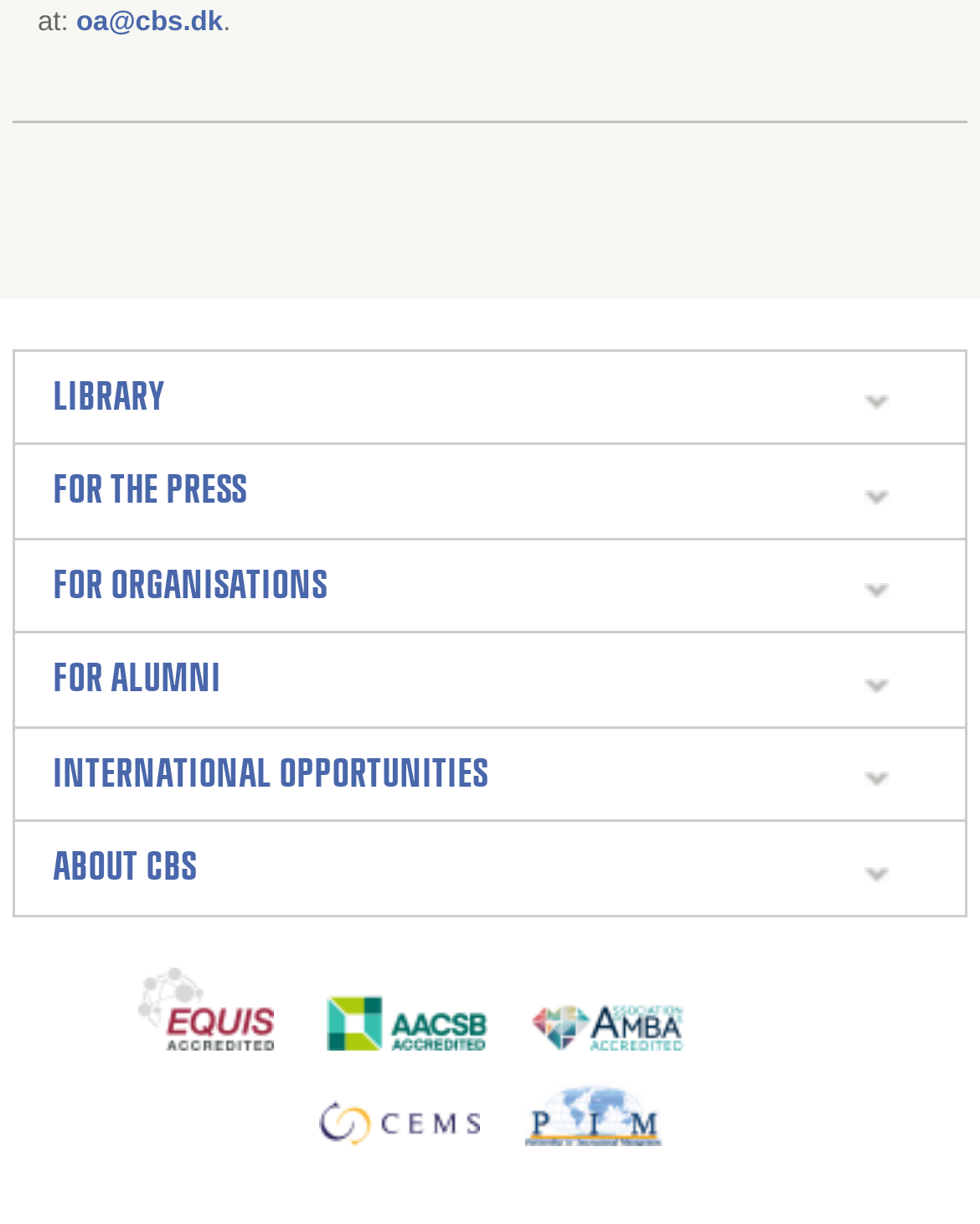Given the description of a UI element: "For organisations", identify the bounding box coordinates of the matching element in the webpage screenshot.

[0.054, 0.461, 0.333, 0.492]